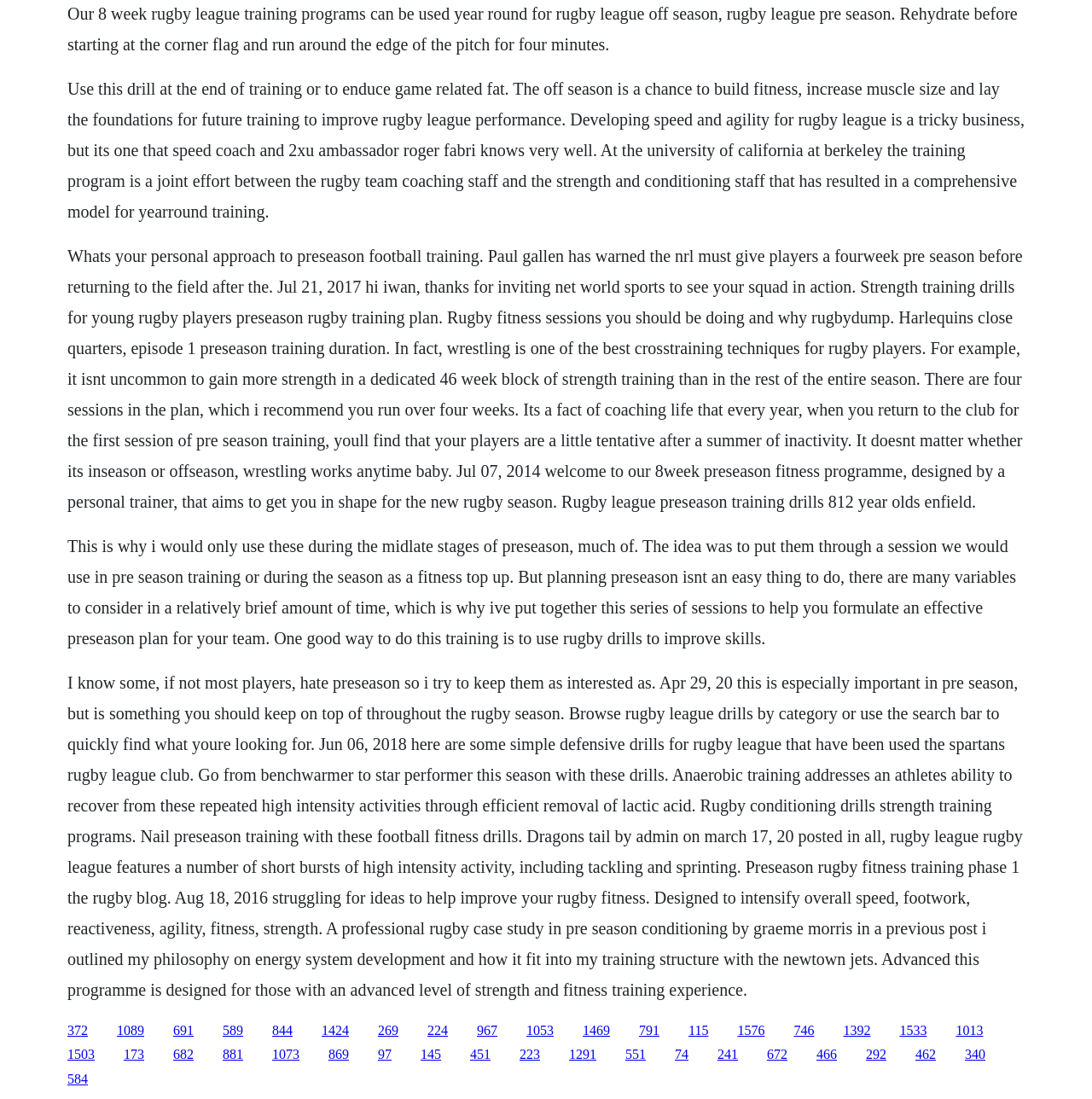What type of training is mentioned as beneficial for rugby players?
Please provide a single word or phrase in response based on the screenshot.

Wrestling